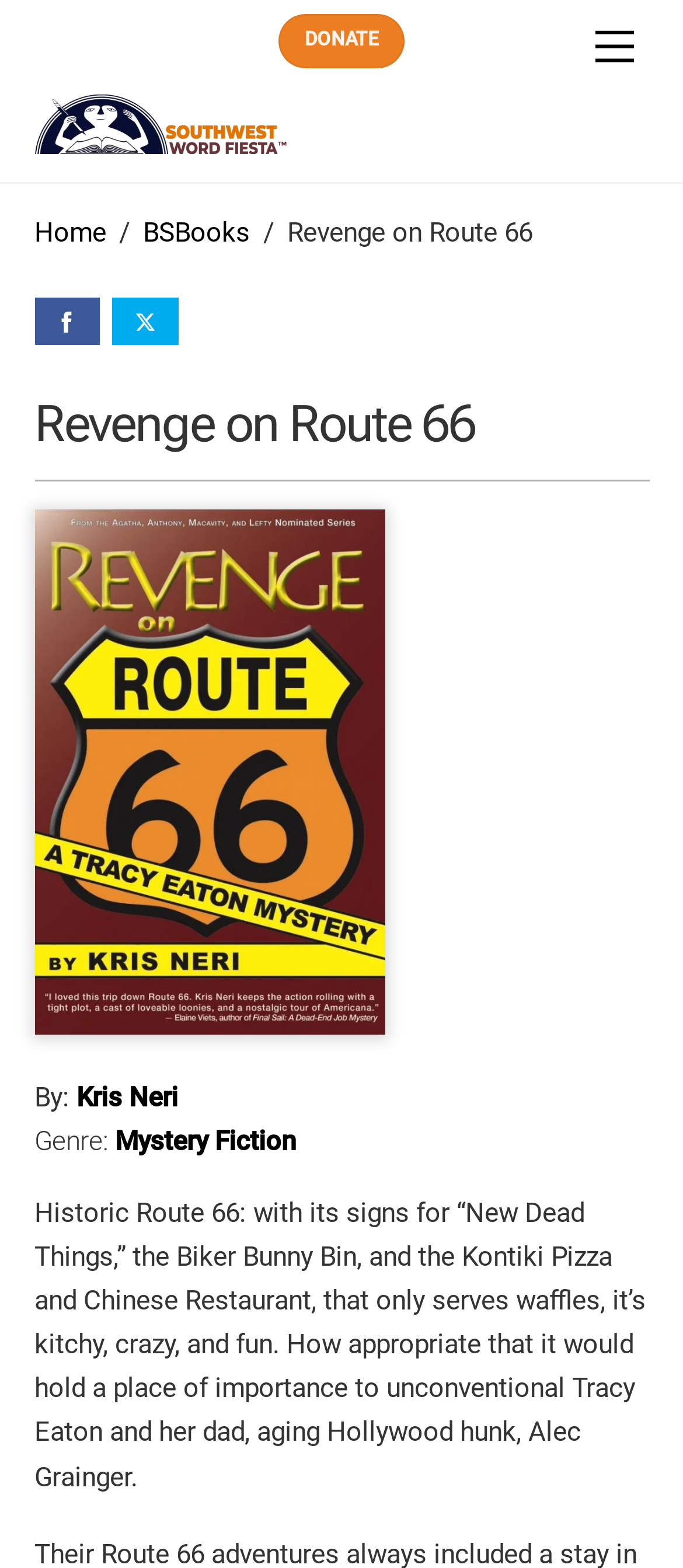Please find and provide the title of the webpage.

Revenge on Route 66